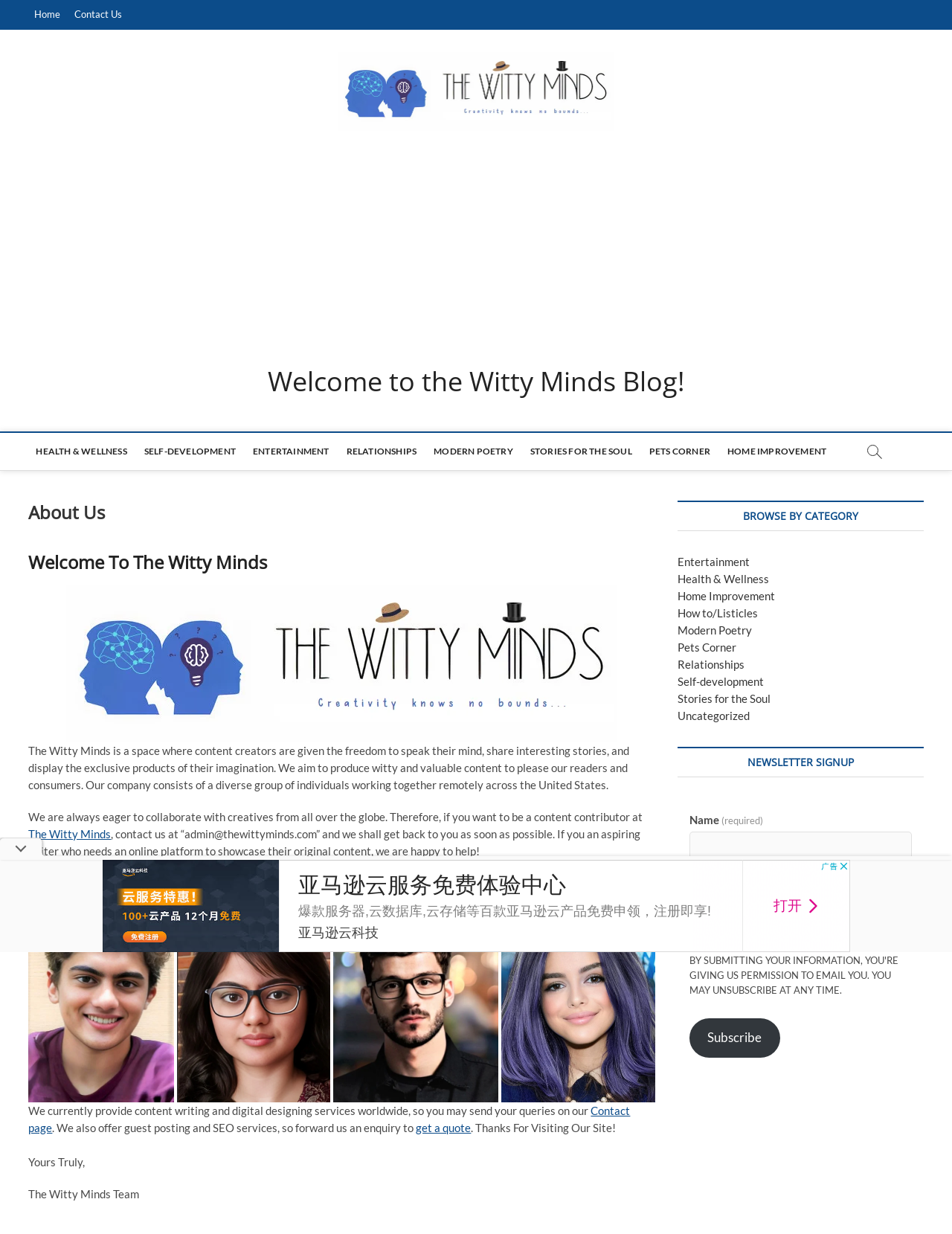Determine the bounding box coordinates for the area that needs to be clicked to fulfill this task: "Enter your name in the input field". The coordinates must be given as four float numbers between 0 and 1, i.e., [left, top, right, bottom].

[0.724, 0.674, 0.957, 0.701]